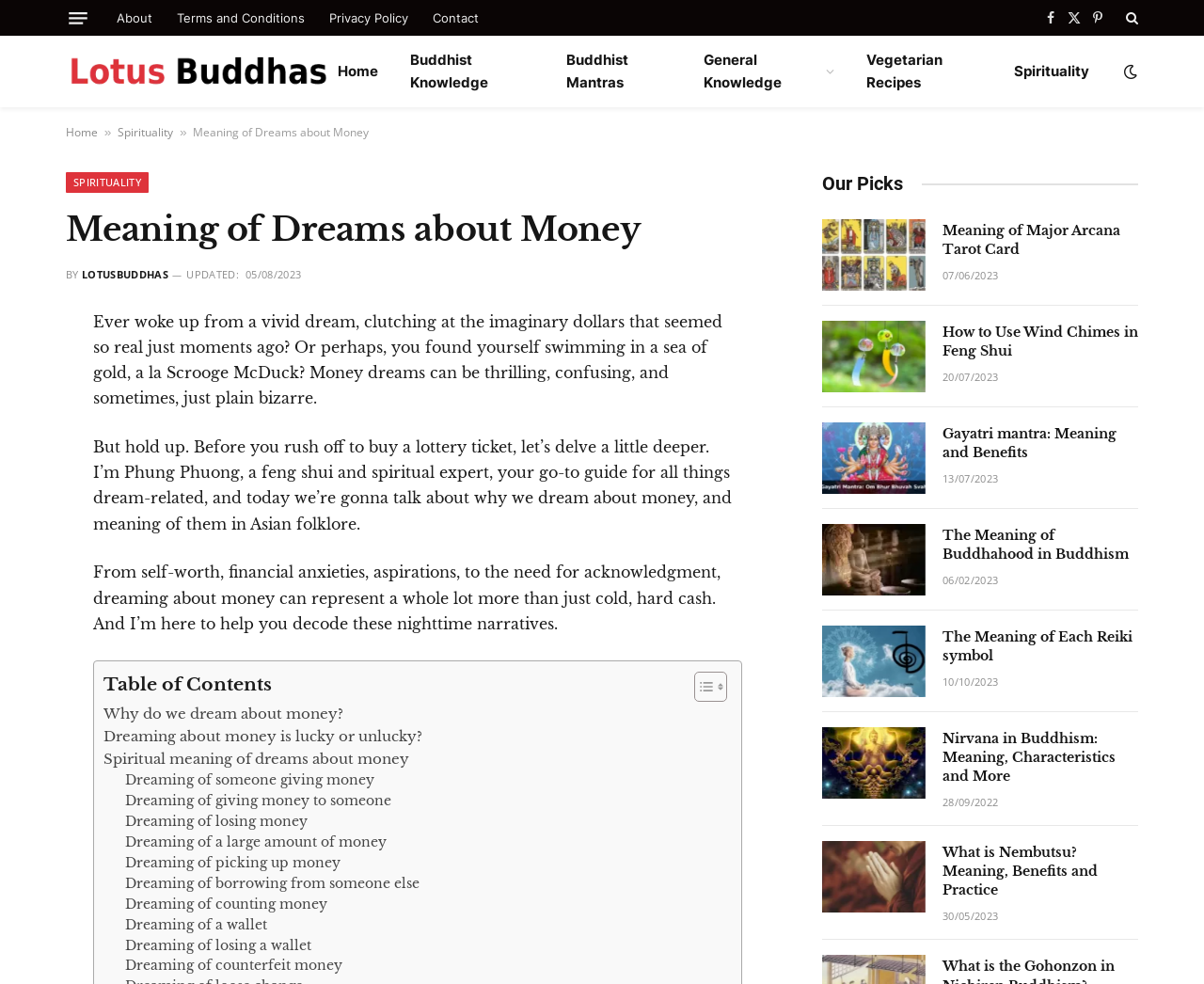Provide the bounding box coordinates of the HTML element described by the text: "Dreaming of picking up money".

[0.104, 0.867, 0.283, 0.888]